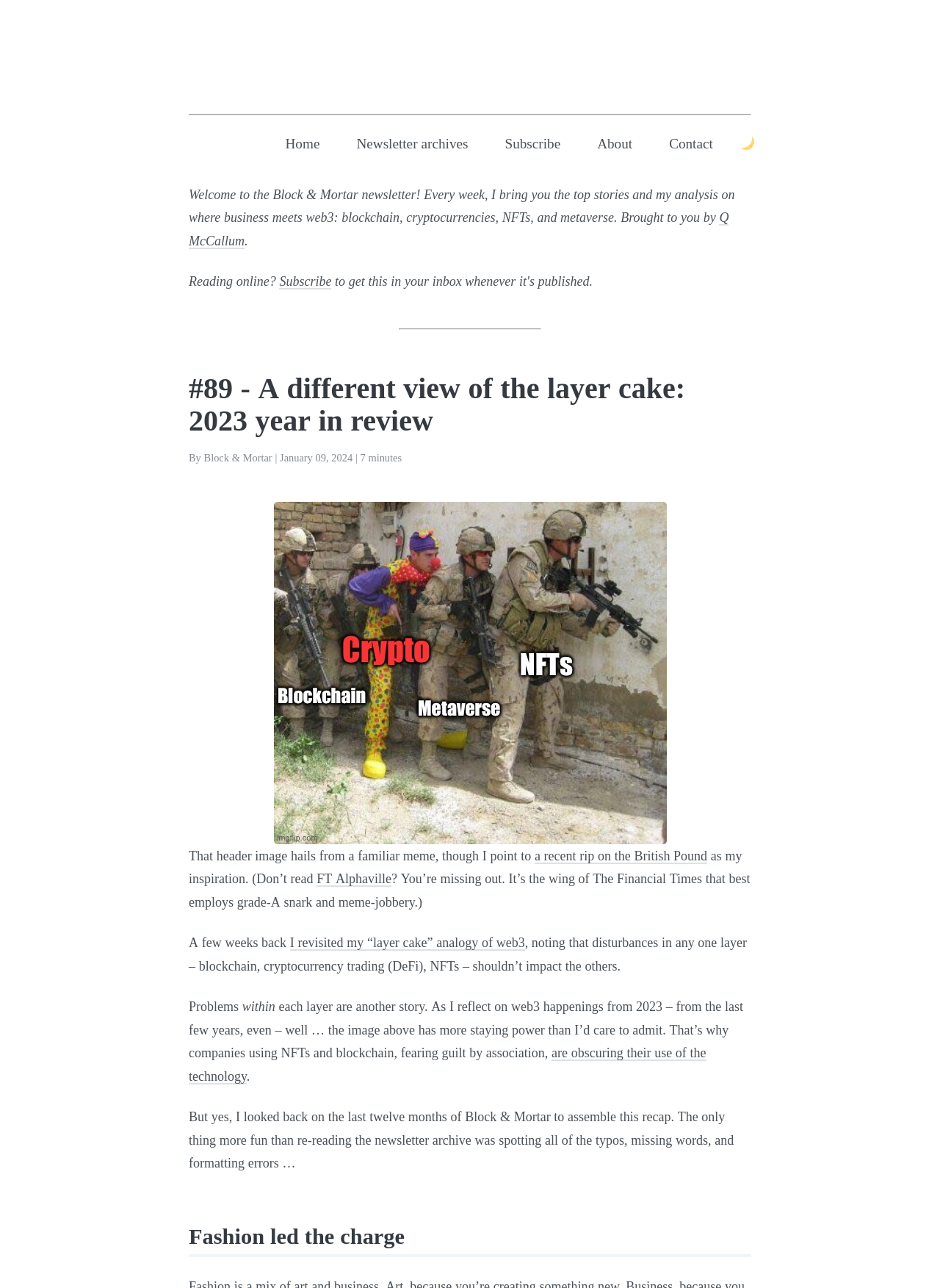Please identify the bounding box coordinates of the element's region that needs to be clicked to fulfill the following instruction: "Check the 'About' page". The bounding box coordinates should consist of four float numbers between 0 and 1, i.e., [left, top, right, bottom].

[0.619, 0.094, 0.689, 0.128]